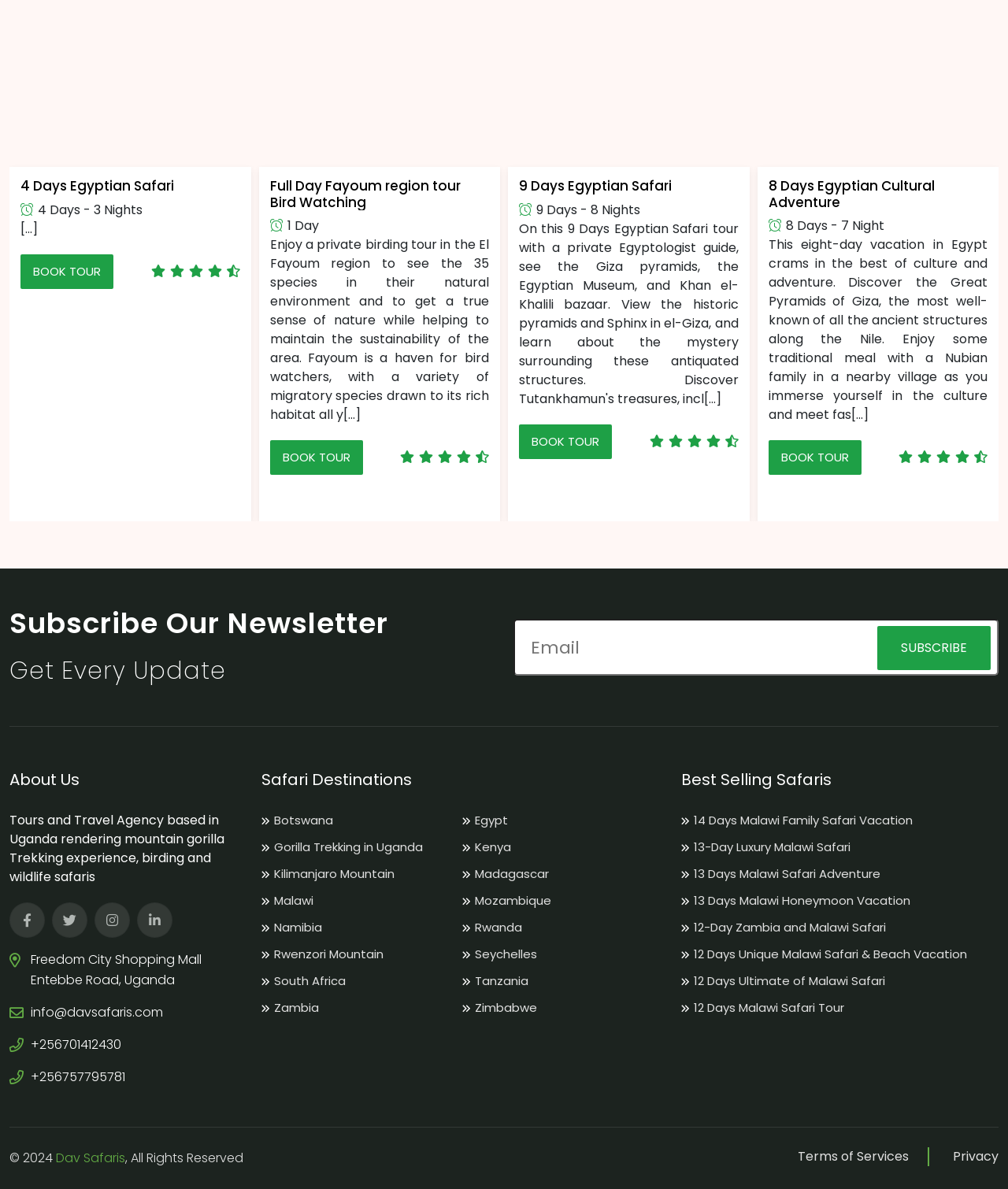Determine the bounding box coordinates for the region that must be clicked to execute the following instruction: "Book 4 Days Egyptian Safari tour".

[0.02, 0.214, 0.112, 0.243]